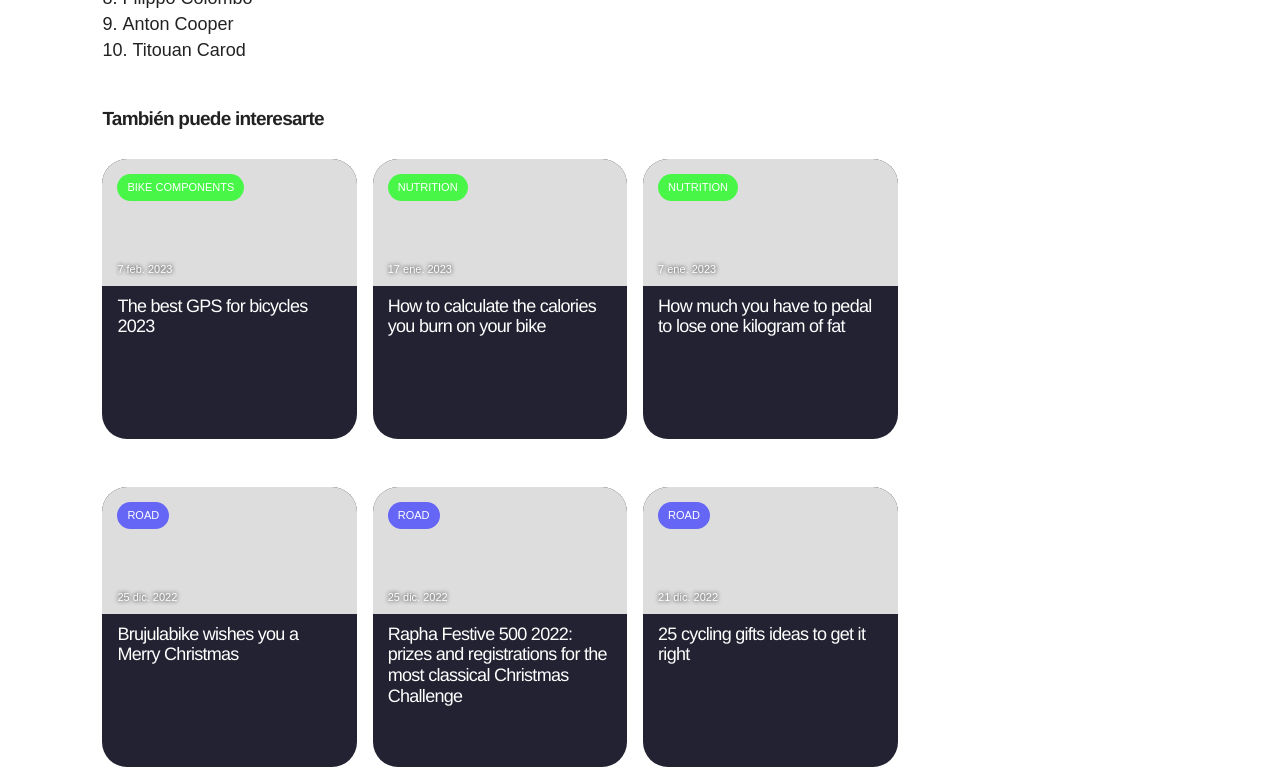Identify the bounding box coordinates of the clickable region required to complete the instruction: "Read the article about how to calculate the calories you burn on your bike". The coordinates should be given as four float numbers within the range of 0 and 1, i.e., [left, top, right, bottom].

[0.291, 0.35, 0.49, 0.372]